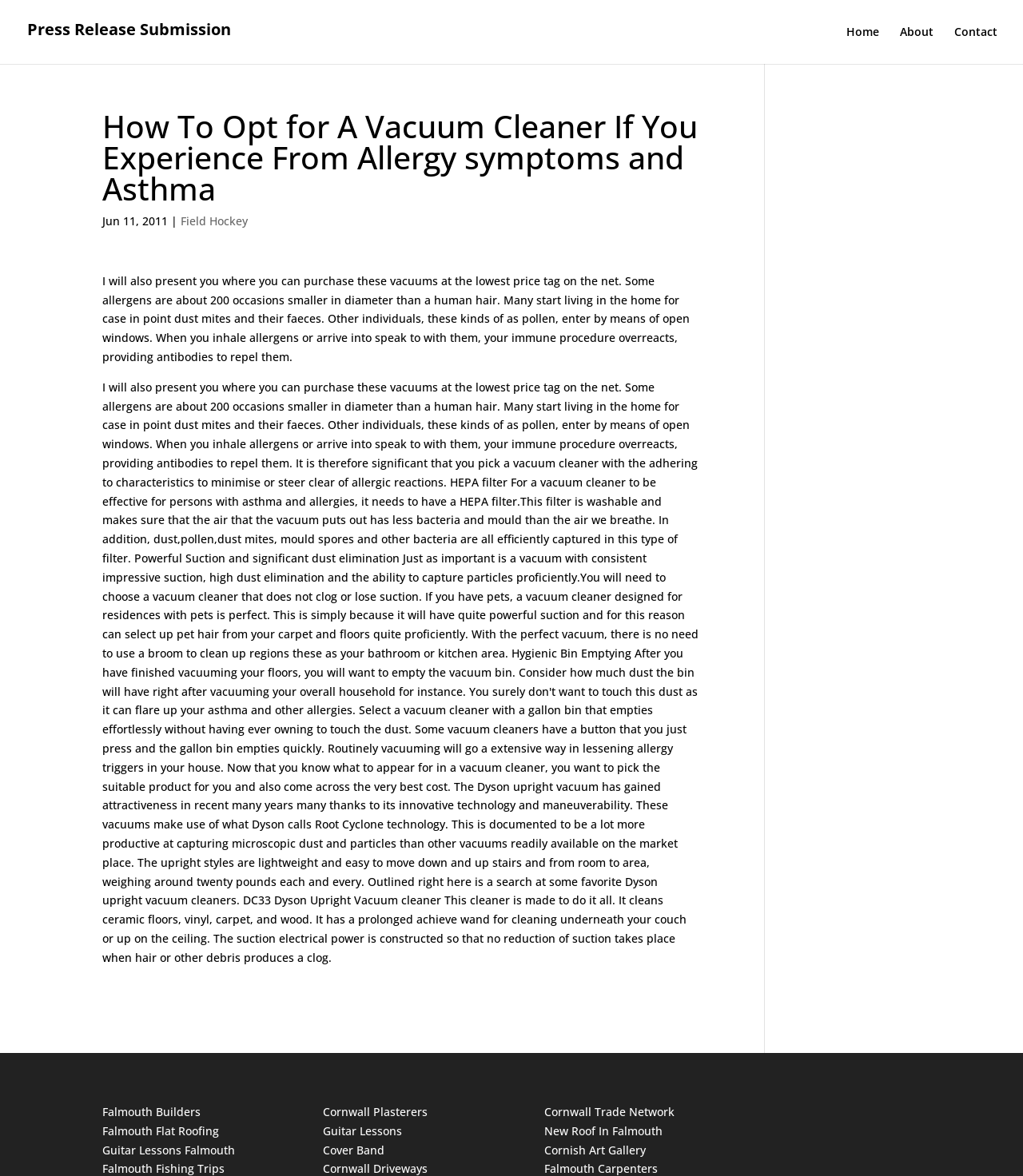Find the bounding box coordinates for the HTML element described in this sentence: "Cornwall Plasterers". Provide the coordinates as four float numbers between 0 and 1, in the format [left, top, right, bottom].

[0.316, 0.939, 0.418, 0.952]